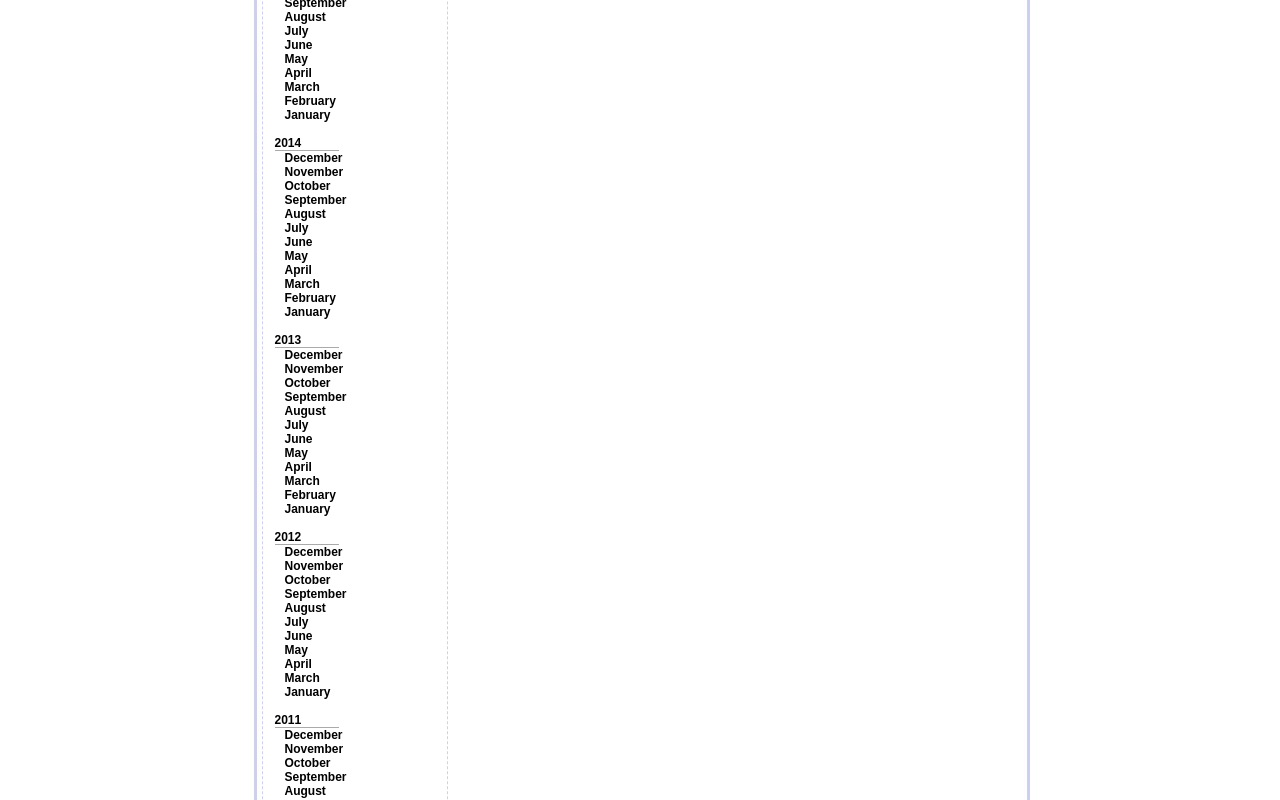How many months are listed in 2013?
Refer to the image and answer the question using a single word or phrase.

12